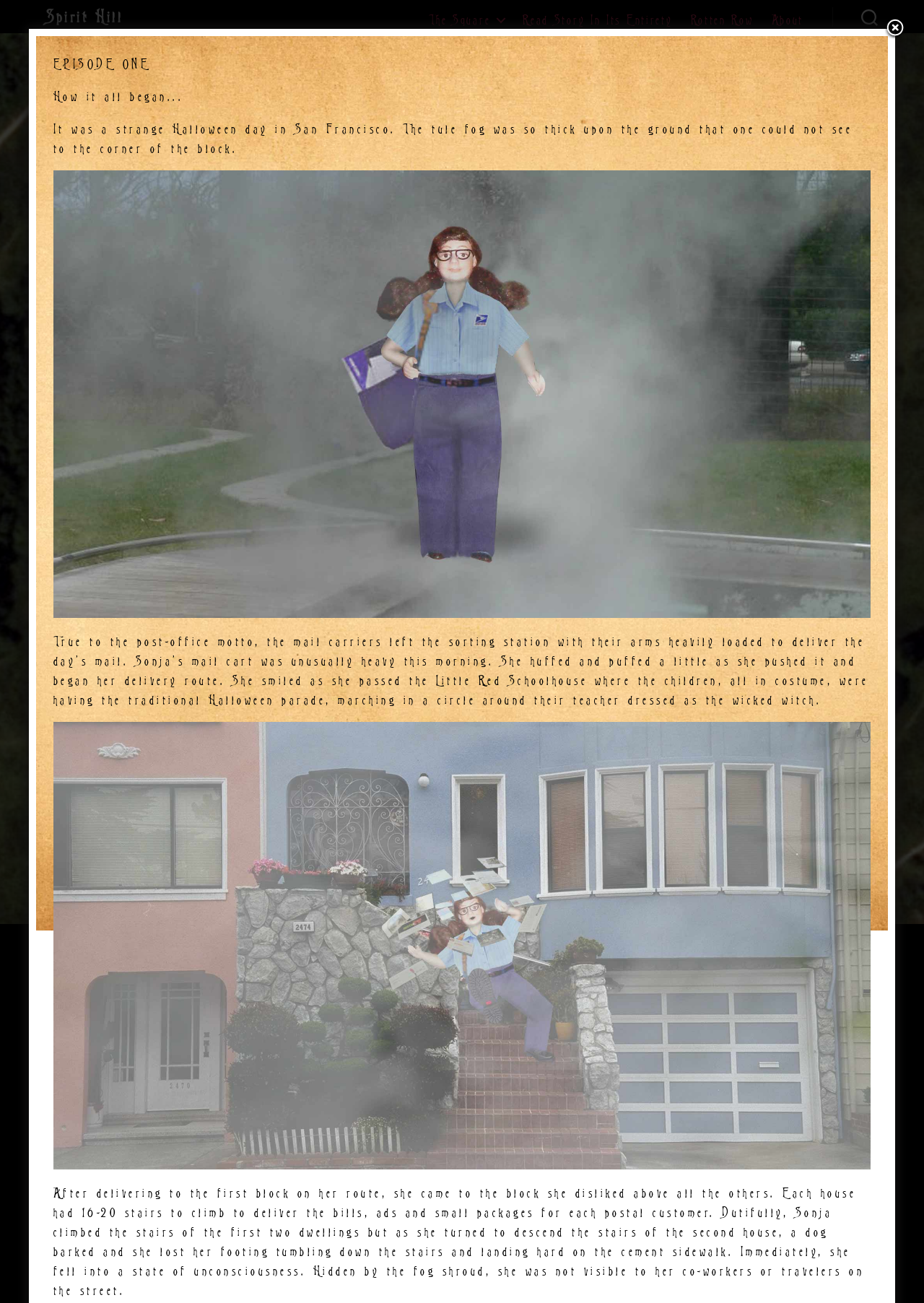How many stairs did each house have?
Provide a fully detailed and comprehensive answer to the question.

I found the answer by reading the StaticText element with the text 'Each house had 16-20 stairs to climb...' at coordinates [0.057, 0.07, 0.923, 0.097]. This sentence mentions the number of stairs each house had.